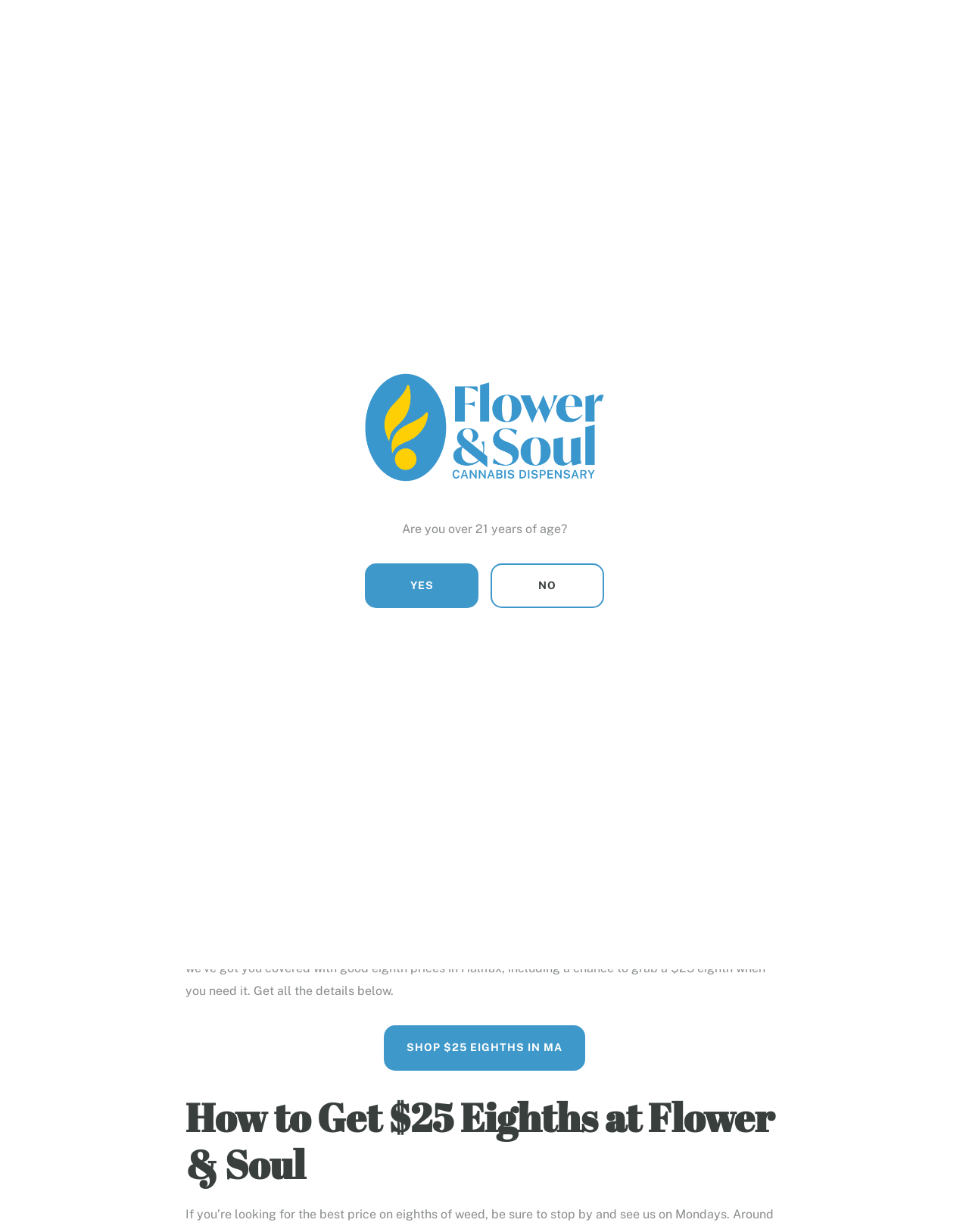Give a one-word or short phrase answer to the question: 
What is the minimum age requirement to access the website?

21 years